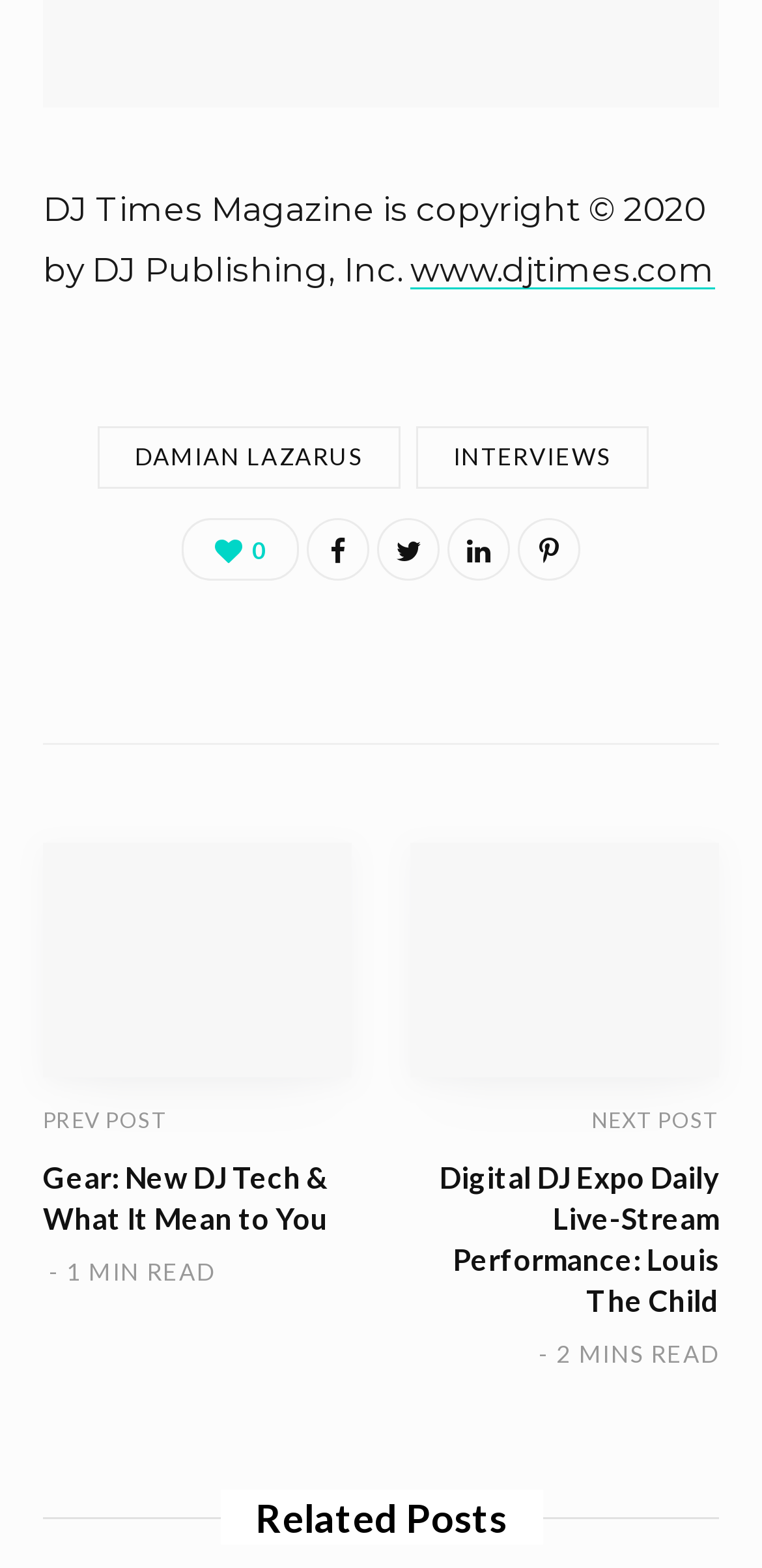Determine the bounding box coordinates of the region to click in order to accomplish the following instruction: "Follow us on Instagram". Provide the coordinates as four float numbers between 0 and 1, specifically [left, top, right, bottom].

None